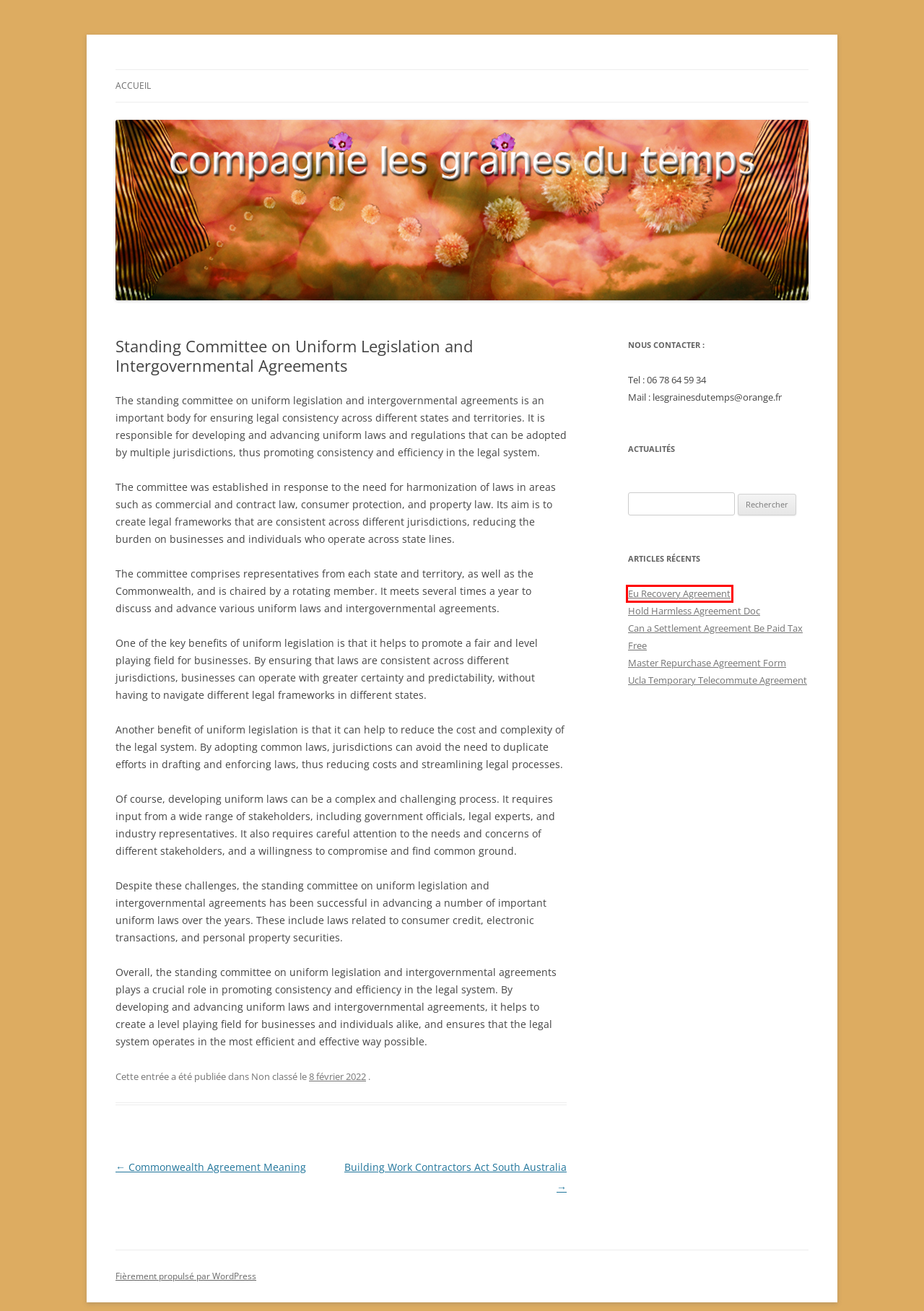You are looking at a screenshot of a webpage with a red bounding box around an element. Determine the best matching webpage description for the new webpage resulting from clicking the element in the red bounding box. Here are the descriptions:
A. Building Work Contractors Act South Australia | Compagnie Les Graines du Temps
B. Hold Harmless Agreement Doc | Compagnie Les Graines du Temps
C. Compagnie Les Graines du Temps
D. Blog Tool, Publishing Platform, and CMS – WordPress.org
E. Eu Recovery Agreement | Compagnie Les Graines du Temps
F. Master Repurchase Agreement Form | Compagnie Les Graines du Temps
G. Commonwealth Agreement Meaning | Compagnie Les Graines du Temps
H. Can a Settlement Agreement Be Paid Tax Free | Compagnie Les Graines du Temps

E